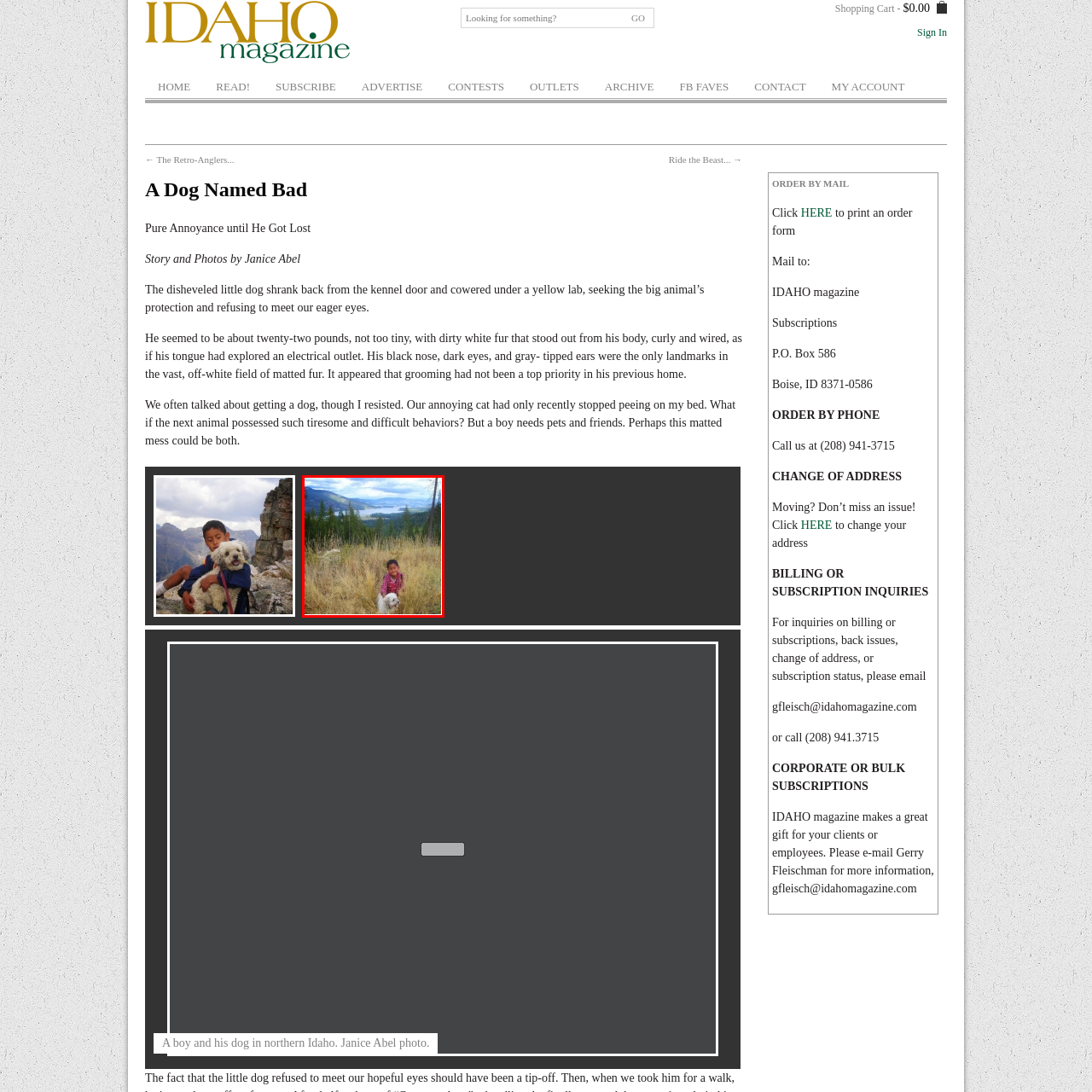Focus on the image marked by the red bounding box and offer an in-depth answer to the subsequent question based on the visual content: Where is the scene located?

The caption specifically mentions that the photograph showcases the beauty of nature in Idaho, which is a state in the northwestern United States known for its natural landscapes and outdoor recreational opportunities.